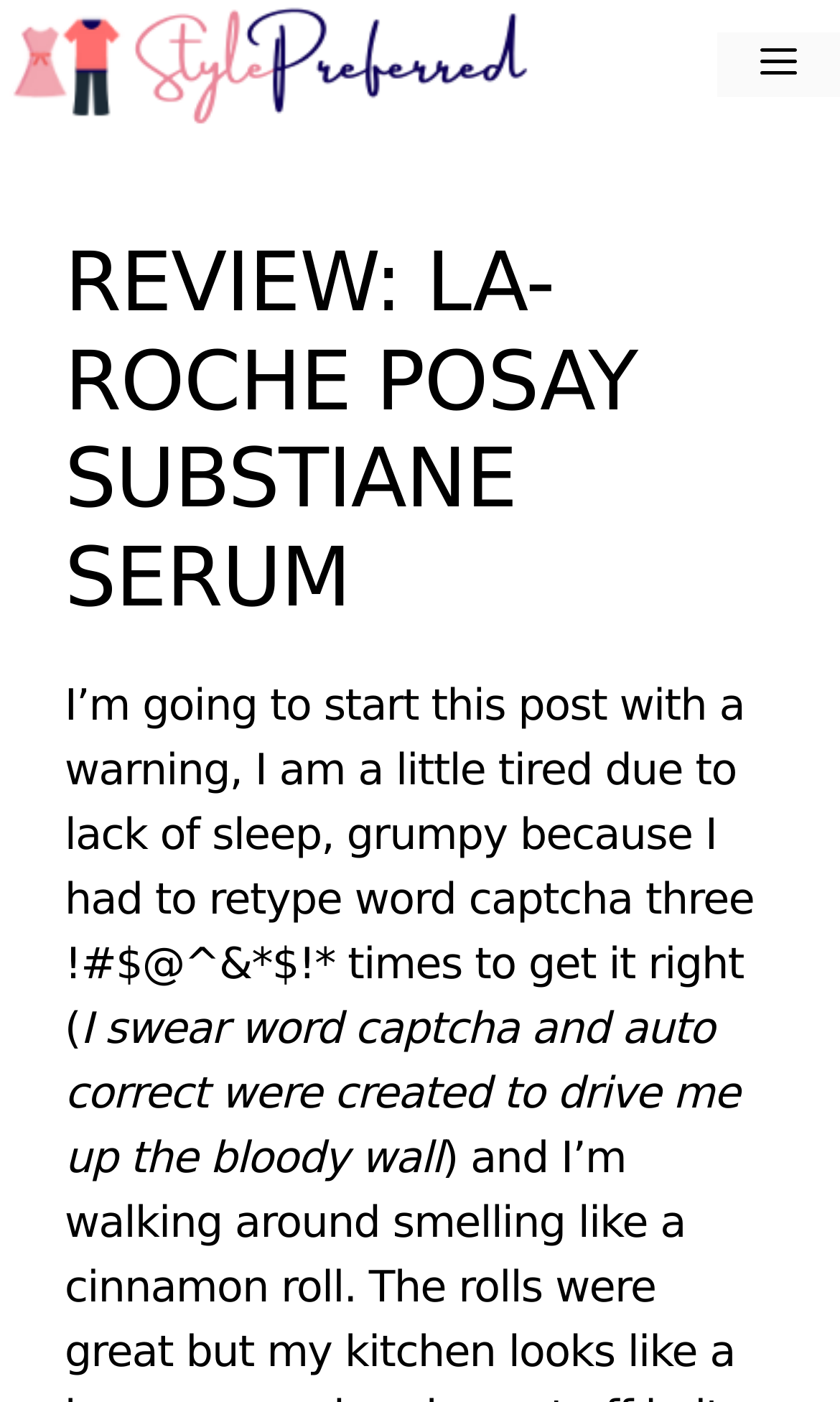Using the provided element description, identify the bounding box coordinates as (top-left x, top-left y, bottom-right x, bottom-right y). Ensure all values are between 0 and 1. Description: Menu

[0.854, 0.023, 1.0, 0.069]